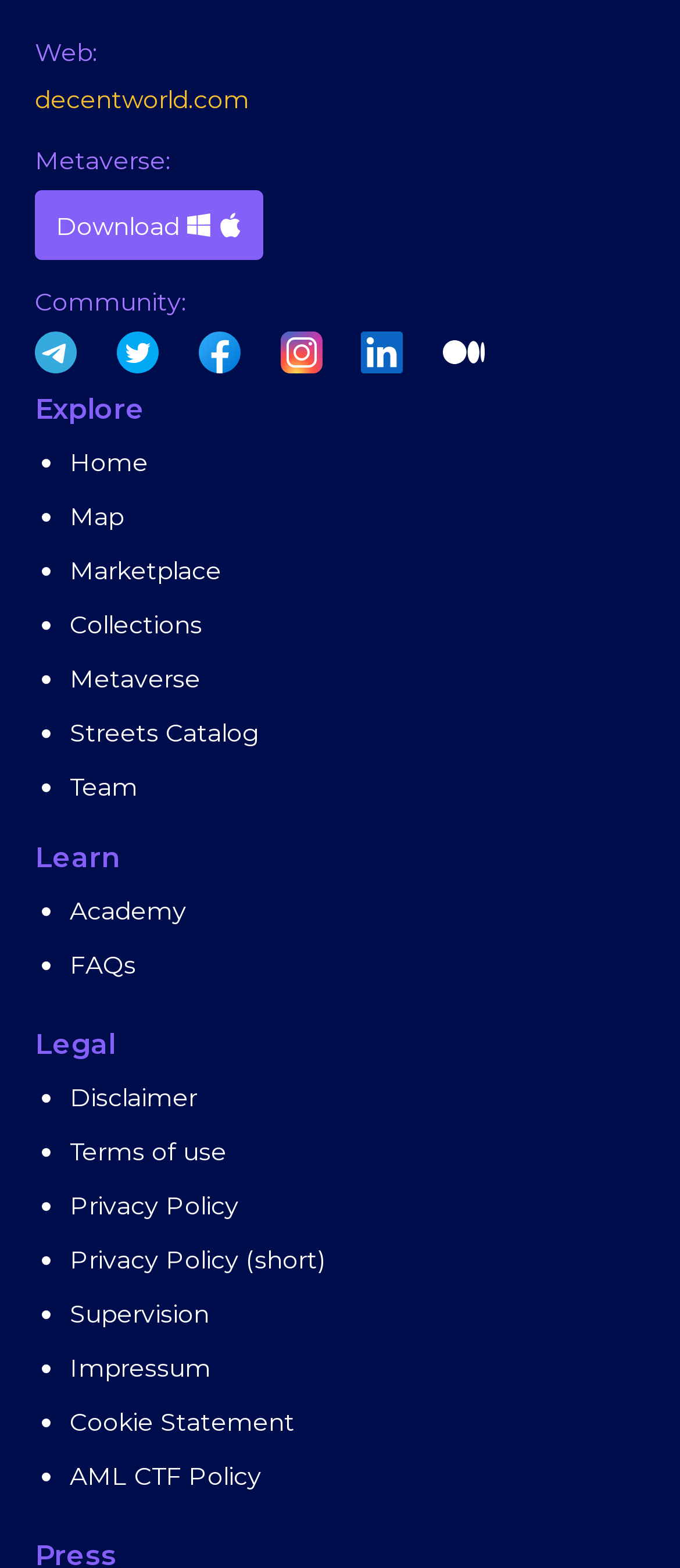Please locate the UI element described by "Supervision" and provide its bounding box coordinates.

[0.103, 0.827, 0.308, 0.847]